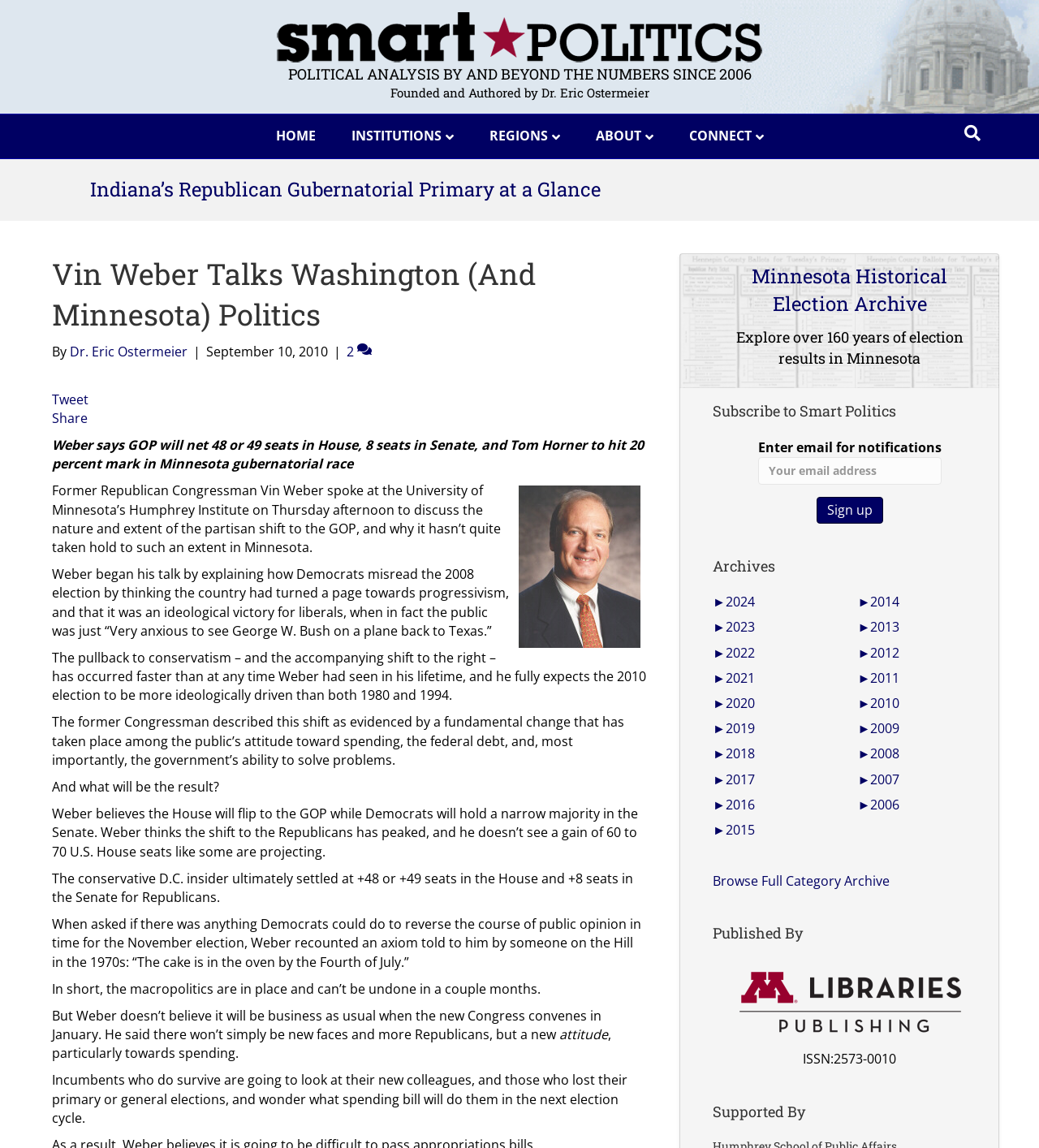What is the name of the website?
Answer the question with detailed information derived from the image.

The name of the website can be found in the top-left corner of the webpage, where it says 'Smart Politics' in a logo format, and also in the link 'Smart Politics' with a bounding box of [0.266, 0.024, 0.734, 0.04].